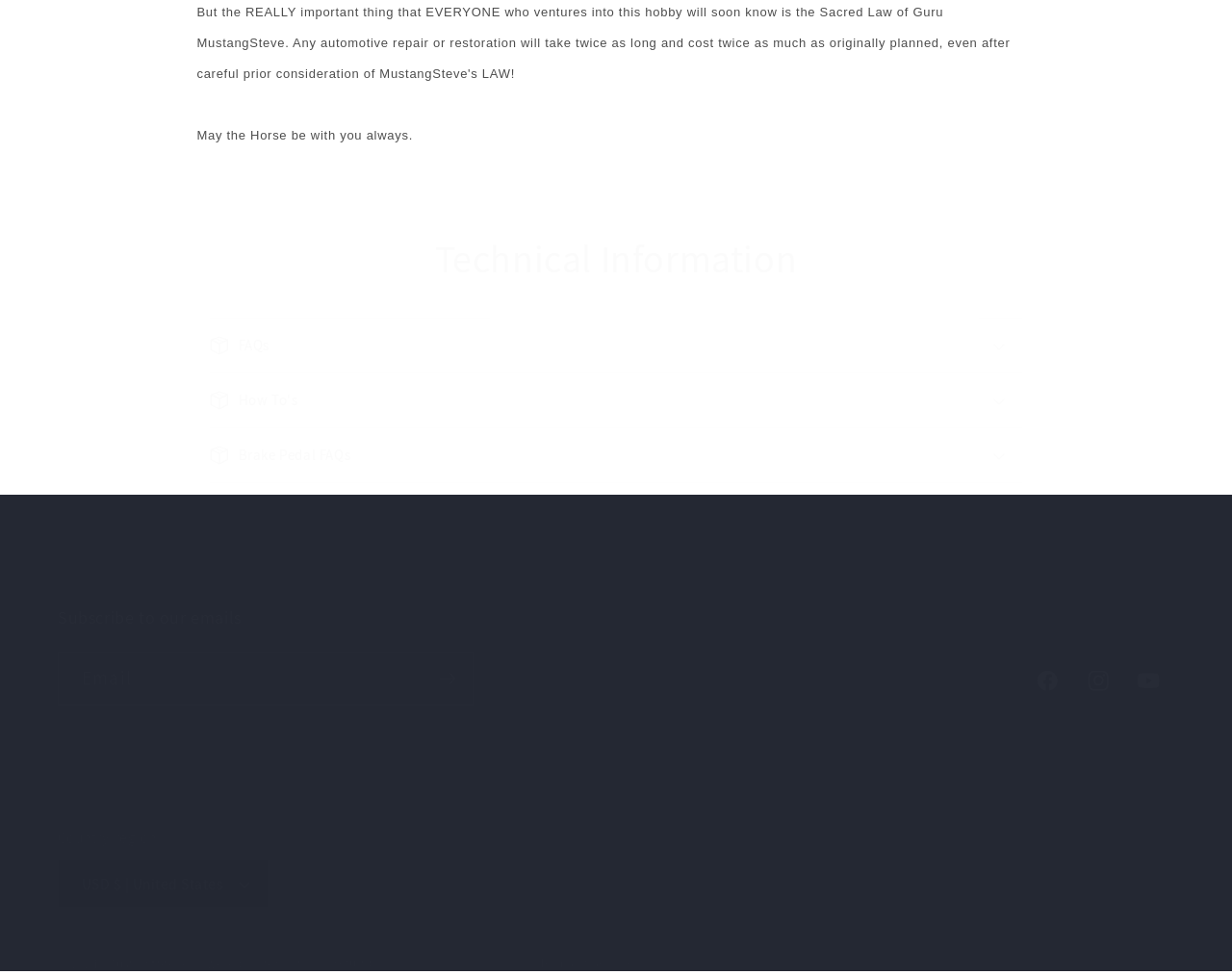Provide the bounding box coordinates of the HTML element described as: "Privacy policy". The bounding box coordinates should be four float numbers between 0 and 1, i.e., [left, top, right, bottom].

[0.352, 0.978, 0.419, 0.999]